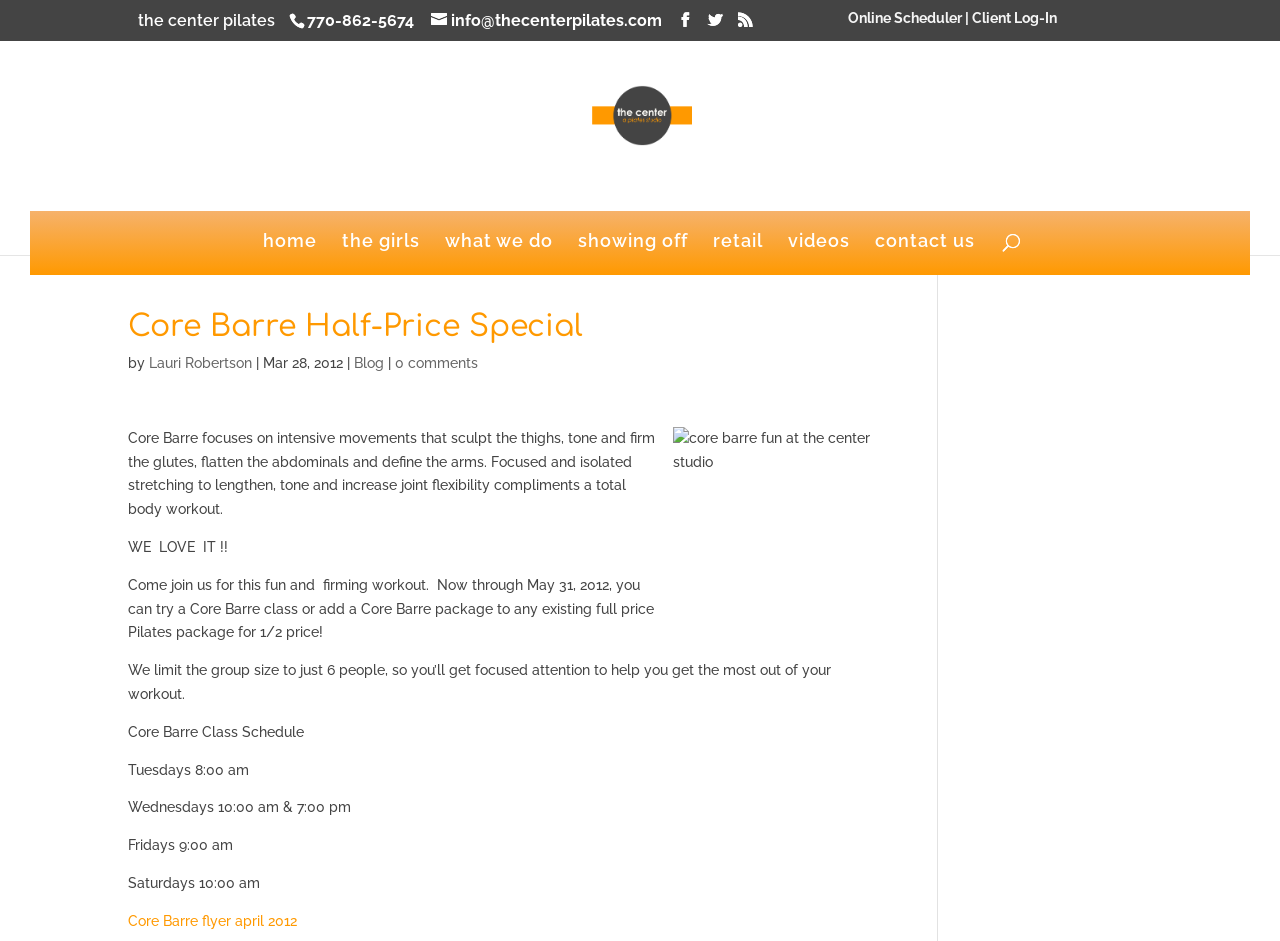Locate and provide the bounding box coordinates for the HTML element that matches this description: "Home".

[0.205, 0.248, 0.247, 0.292]